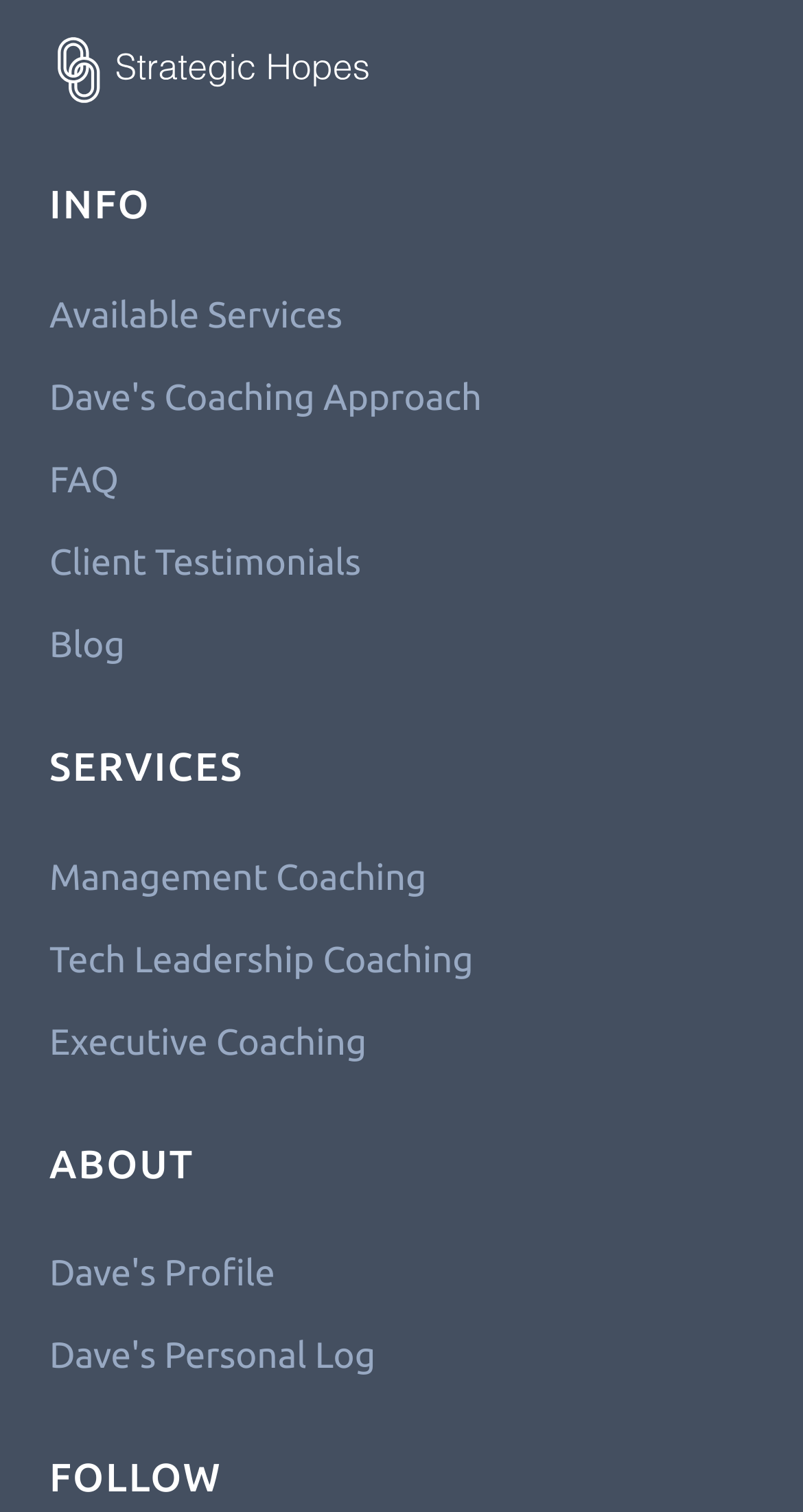Can you provide the bounding box coordinates for the element that should be clicked to implement the instruction: "Explore management coaching services"?

[0.062, 0.568, 0.531, 0.593]